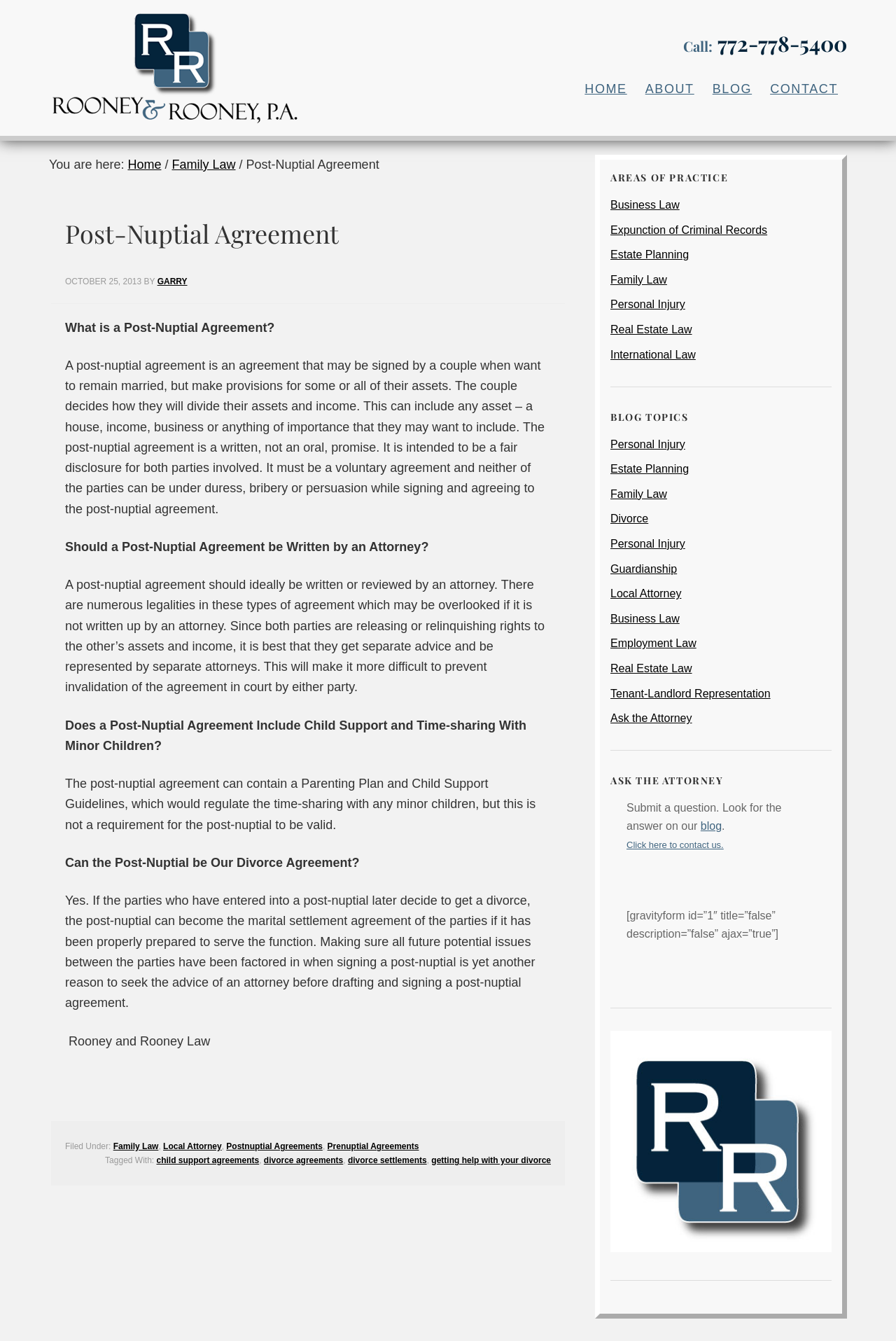Identify the bounding box coordinates of the specific part of the webpage to click to complete this instruction: "Get help with your divorce by clicking on the 'Ask the Attorney' link".

[0.699, 0.625, 0.808, 0.634]